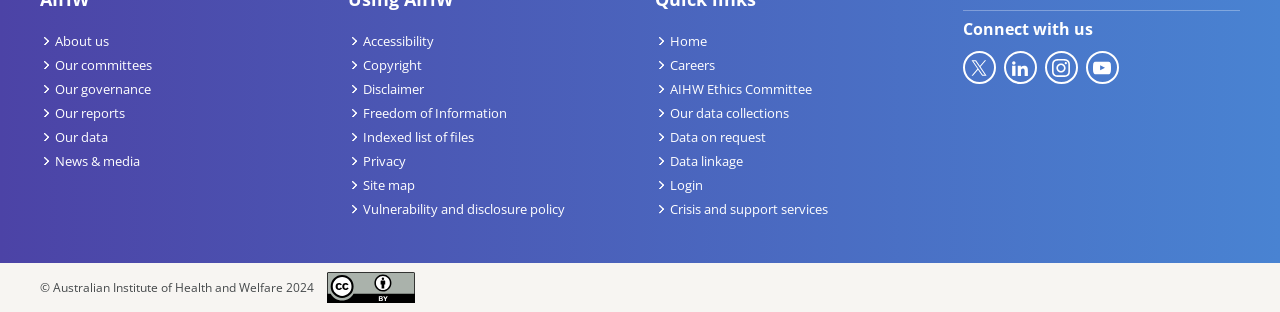Please specify the bounding box coordinates of the region to click in order to perform the following instruction: "Go to Our data".

[0.031, 0.407, 0.084, 0.473]